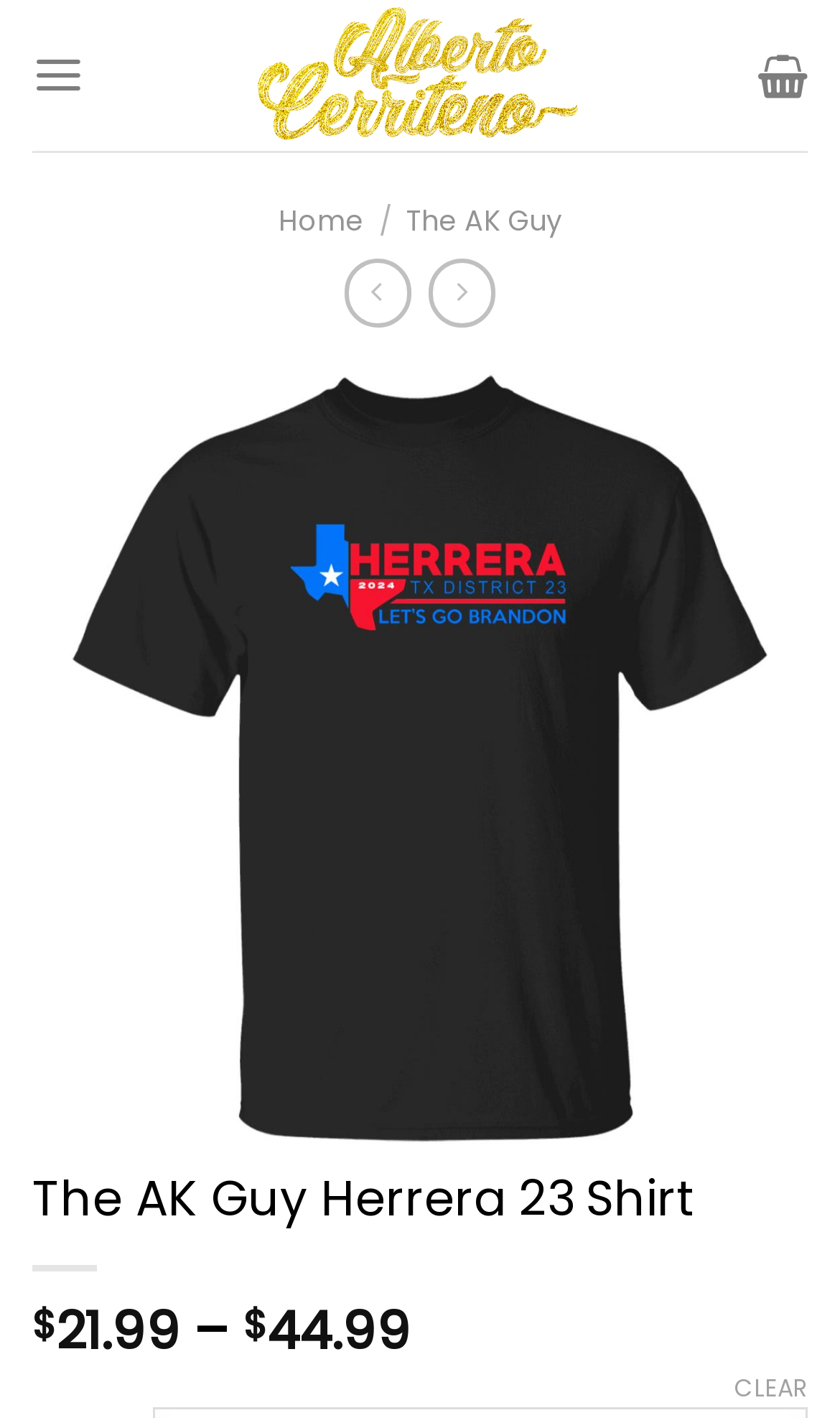What is the name of the shirt?
Using the picture, provide a one-word or short phrase answer.

The AK Guy Herrera 23 Shirt